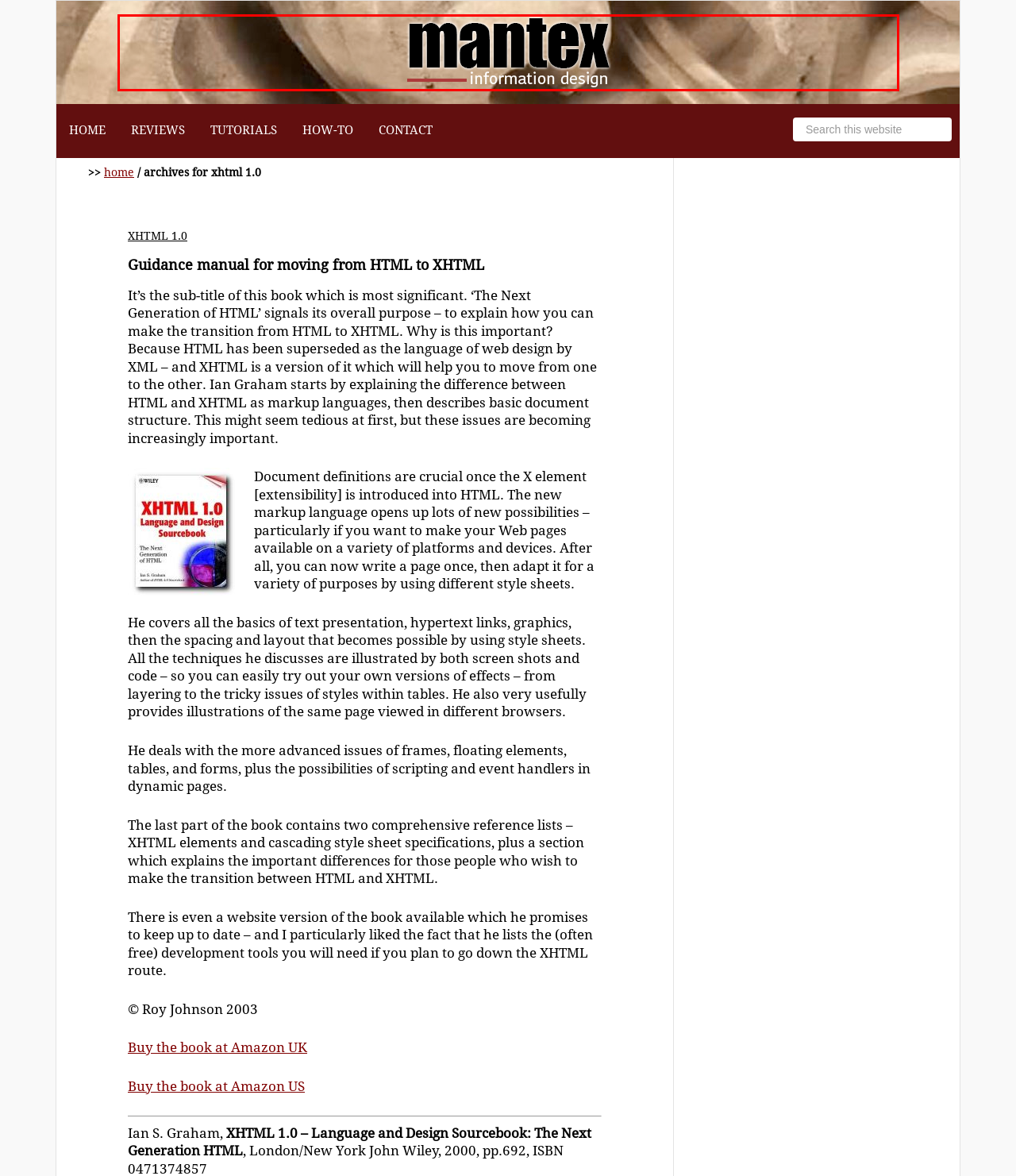You have a screenshot of a webpage with a red bounding box around an element. Identify the webpage description that best fits the new page that appears after clicking the selected element in the red bounding box. Here are the candidates:
A. How-To - Mantex
B. XHTML 1.0 - manual for moving from HTML to XHTML
C. Computers Archives - Mantex
D. Mantex Information Design - contact page
E. Tutorials - Mantex
F. Reviews - Mantex
G. Mantex - Tutorials, Study Guides & More
H. Sitemap - Mantex

G